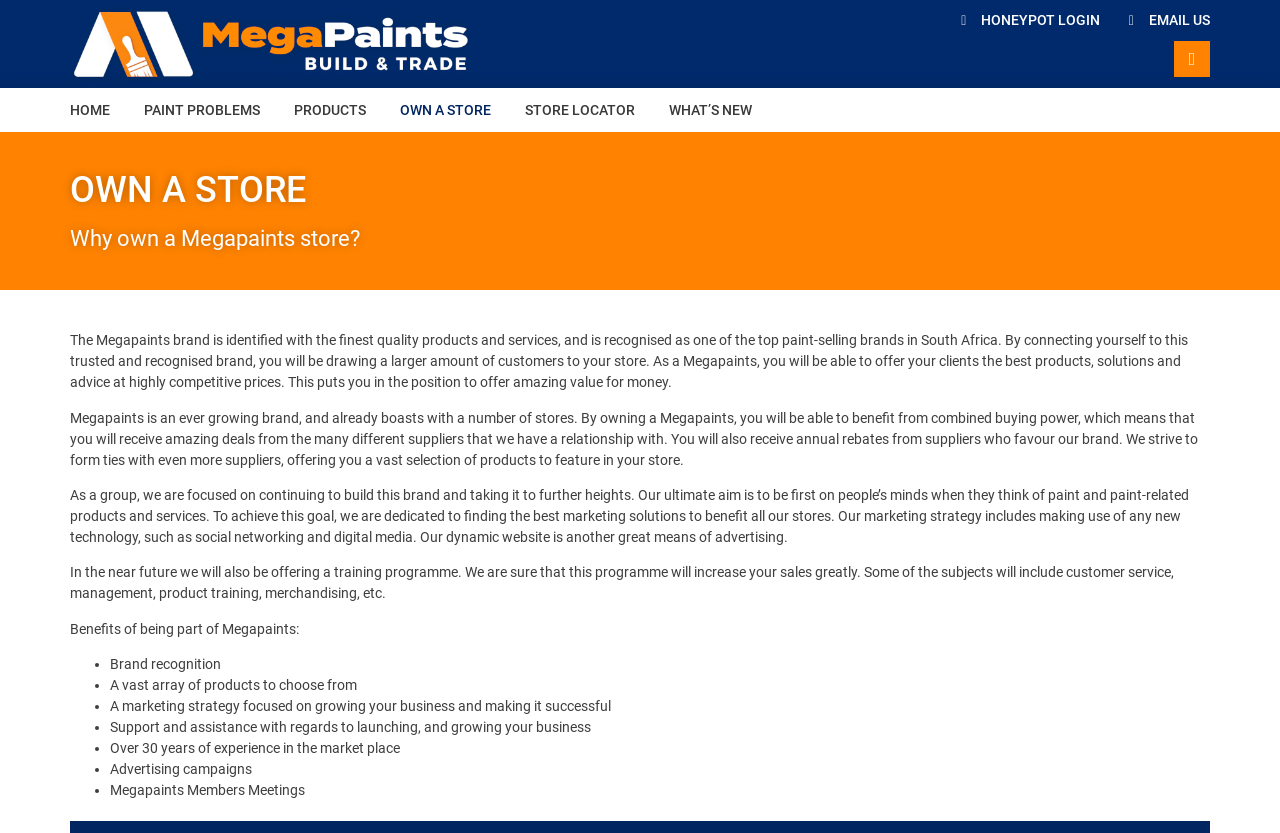Please identify the bounding box coordinates of the element that needs to be clicked to execute the following command: "Click on the EMAIL US link". Provide the bounding box using four float numbers between 0 and 1, formatted as [left, top, right, bottom].

[0.872, 0.012, 0.945, 0.037]